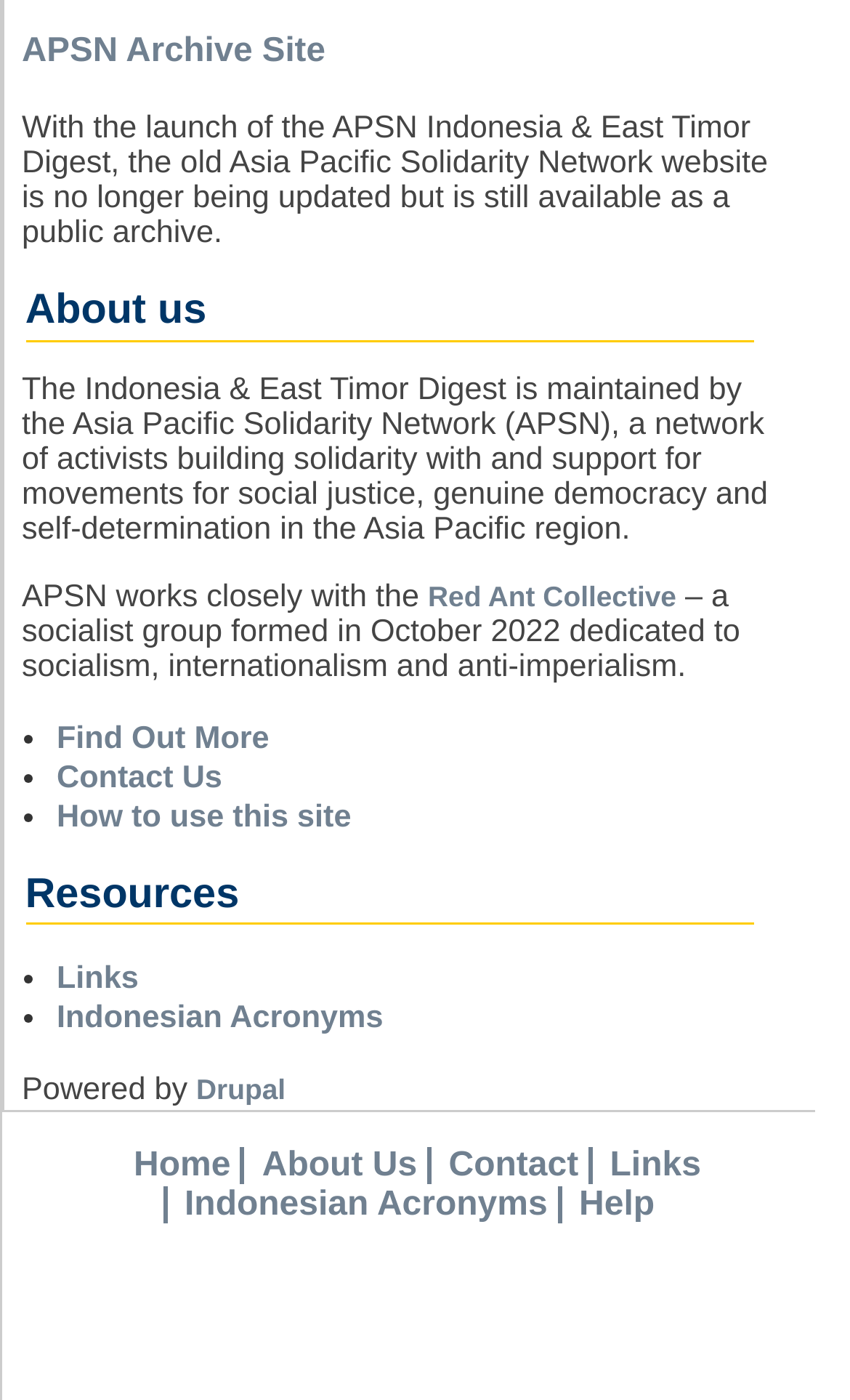What is the name of the content management system powering the website?
Based on the image content, provide your answer in one word or a short phrase.

Drupal